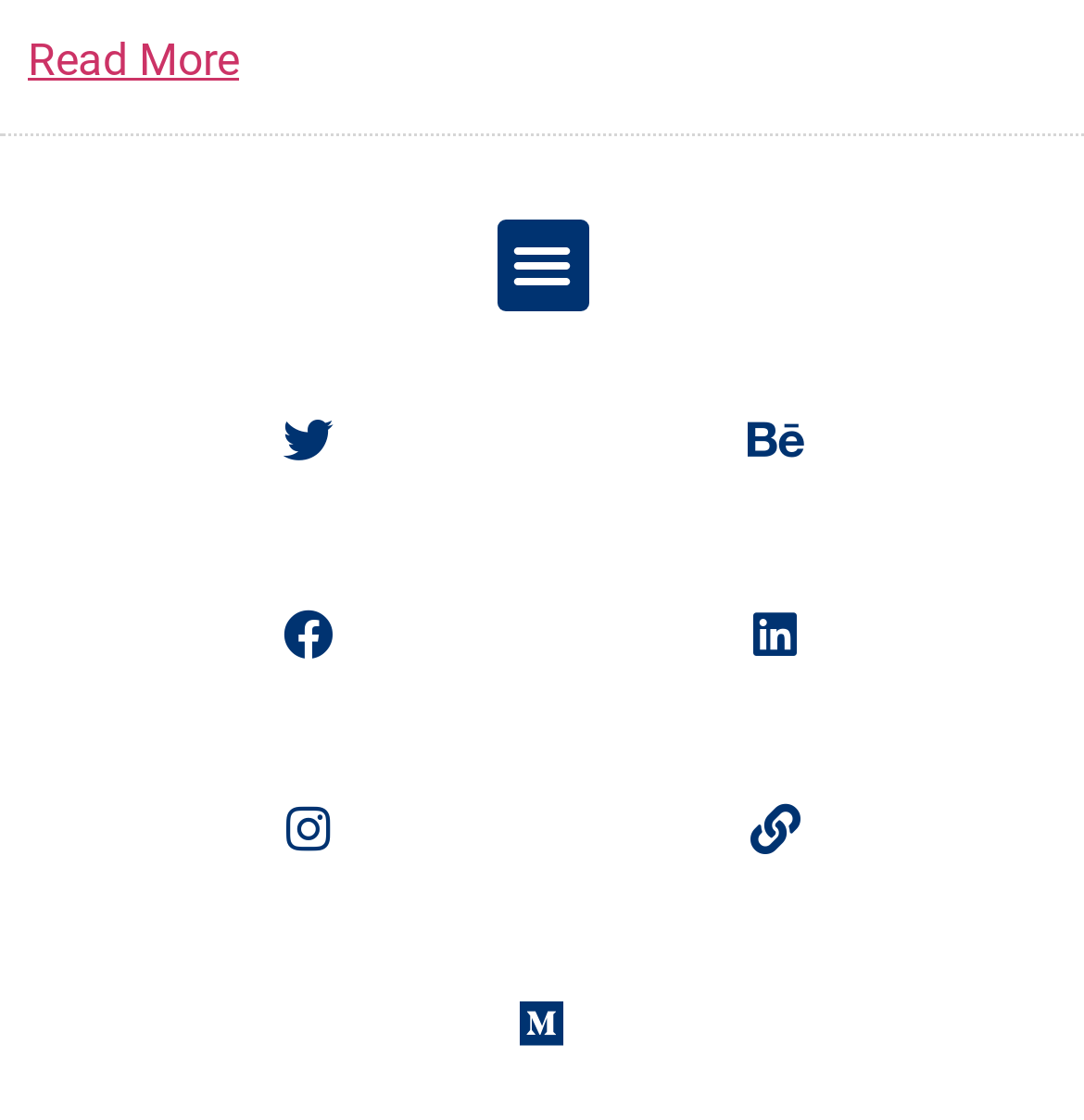Please analyze the image and give a detailed answer to the question:
How many columns are there in the social media links section?

I determined the number of columns in the social media links section by looking at the bounding box coordinates of the links and noticing that they are divided into two groups, one on the left and one on the right.